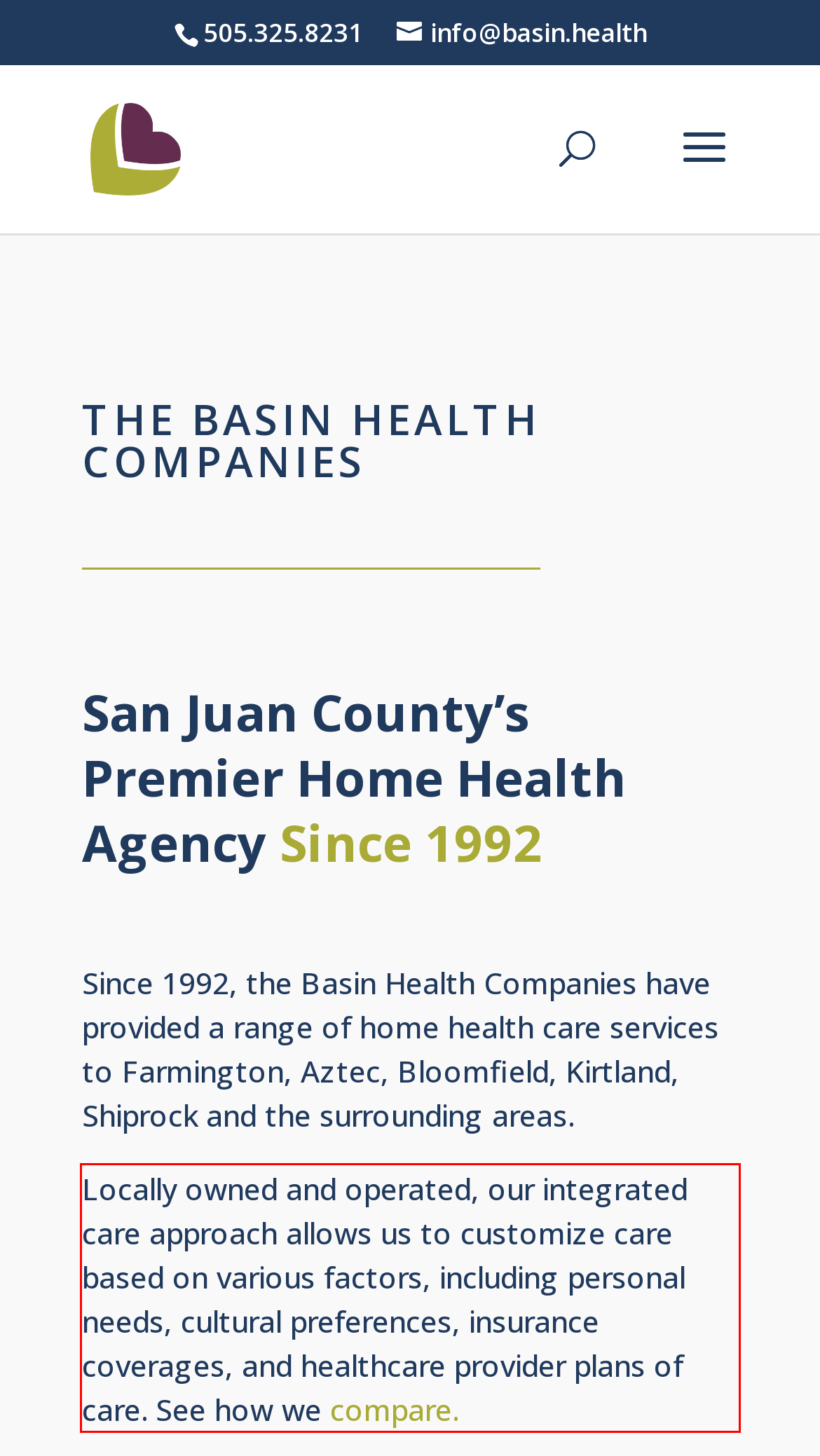You have a screenshot of a webpage with a UI element highlighted by a red bounding box. Use OCR to obtain the text within this highlighted area.

Locally owned and operated, our integrated care approach allows us to customize care based on various factors, including personal needs, cultural preferences, insurance coverages, and healthcare provider plans of care. See how we compare.